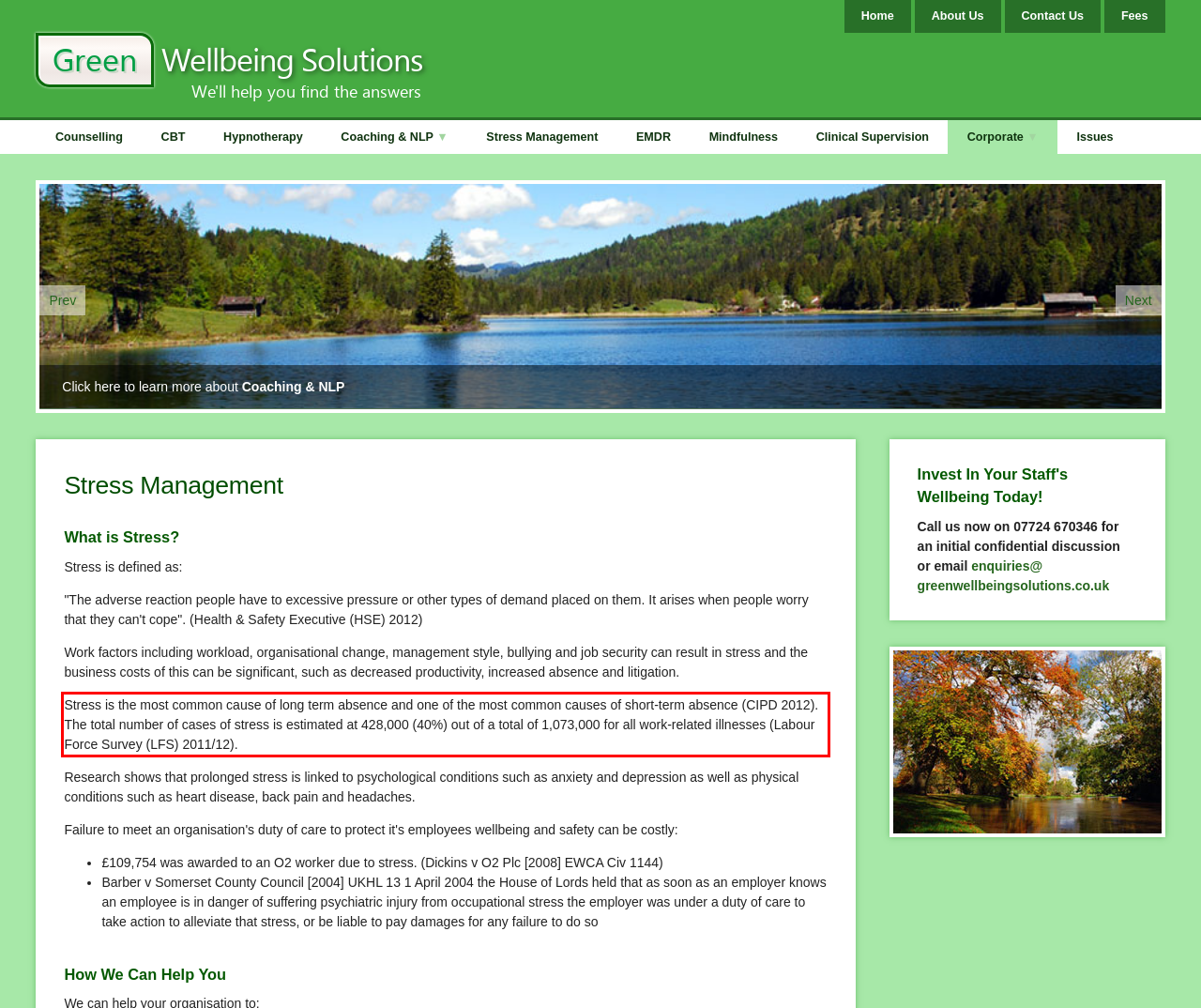Given a screenshot of a webpage containing a red bounding box, perform OCR on the text within this red bounding box and provide the text content.

Stress is the most common cause of long term absence and one of the most common causes of short-term absence (CIPD 2012). The total number of cases of stress is estimated at 428,000 (40%) out of a total of 1,073,000 for all work-related illnesses (Labour Force Survey (LFS) 2011/12).